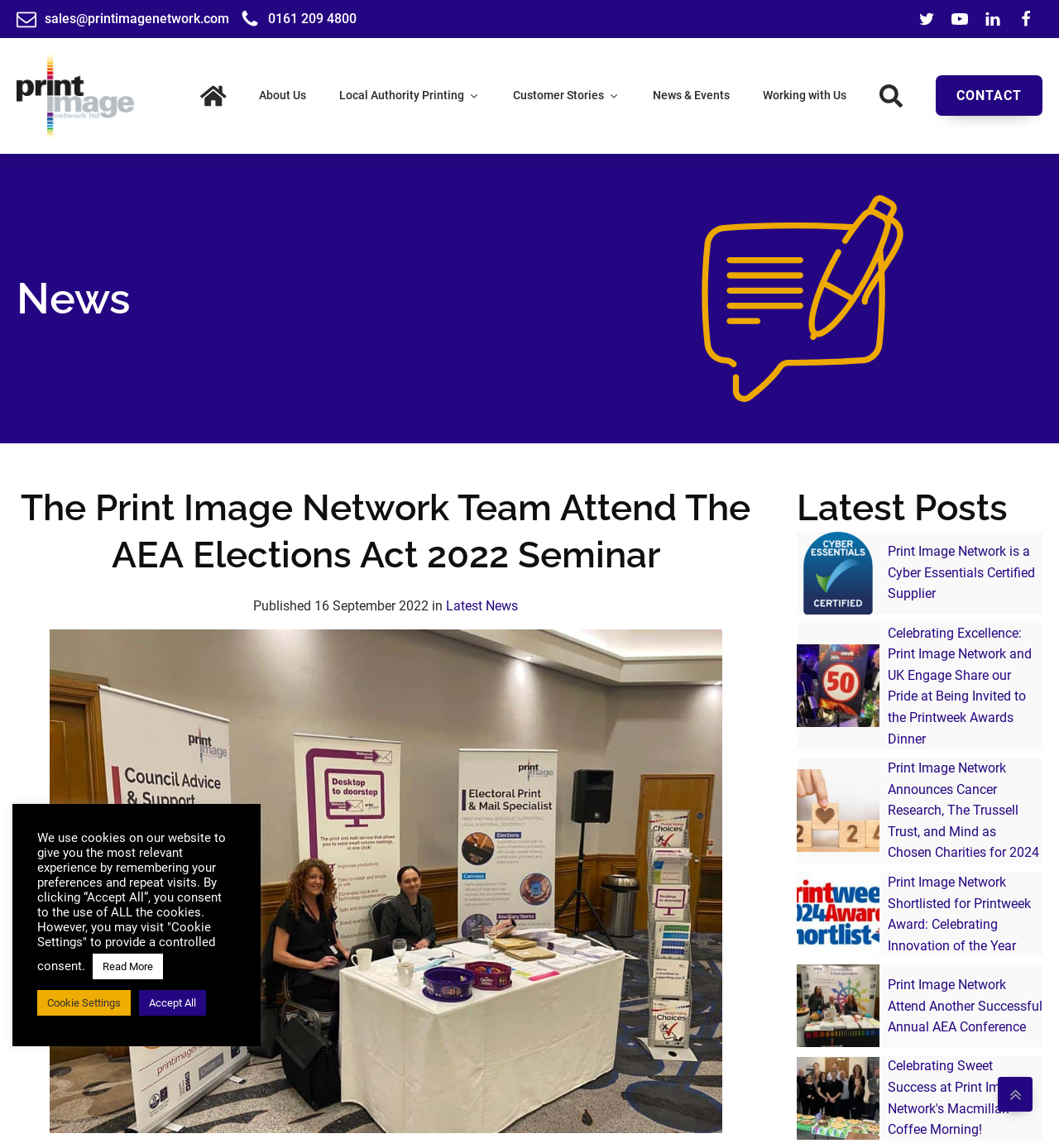Given the content of the image, can you provide a detailed answer to the question?
What is the contact email?

The contact email can be found at the top left corner of the webpage, which is 'sales@printimagenetwork.com'.